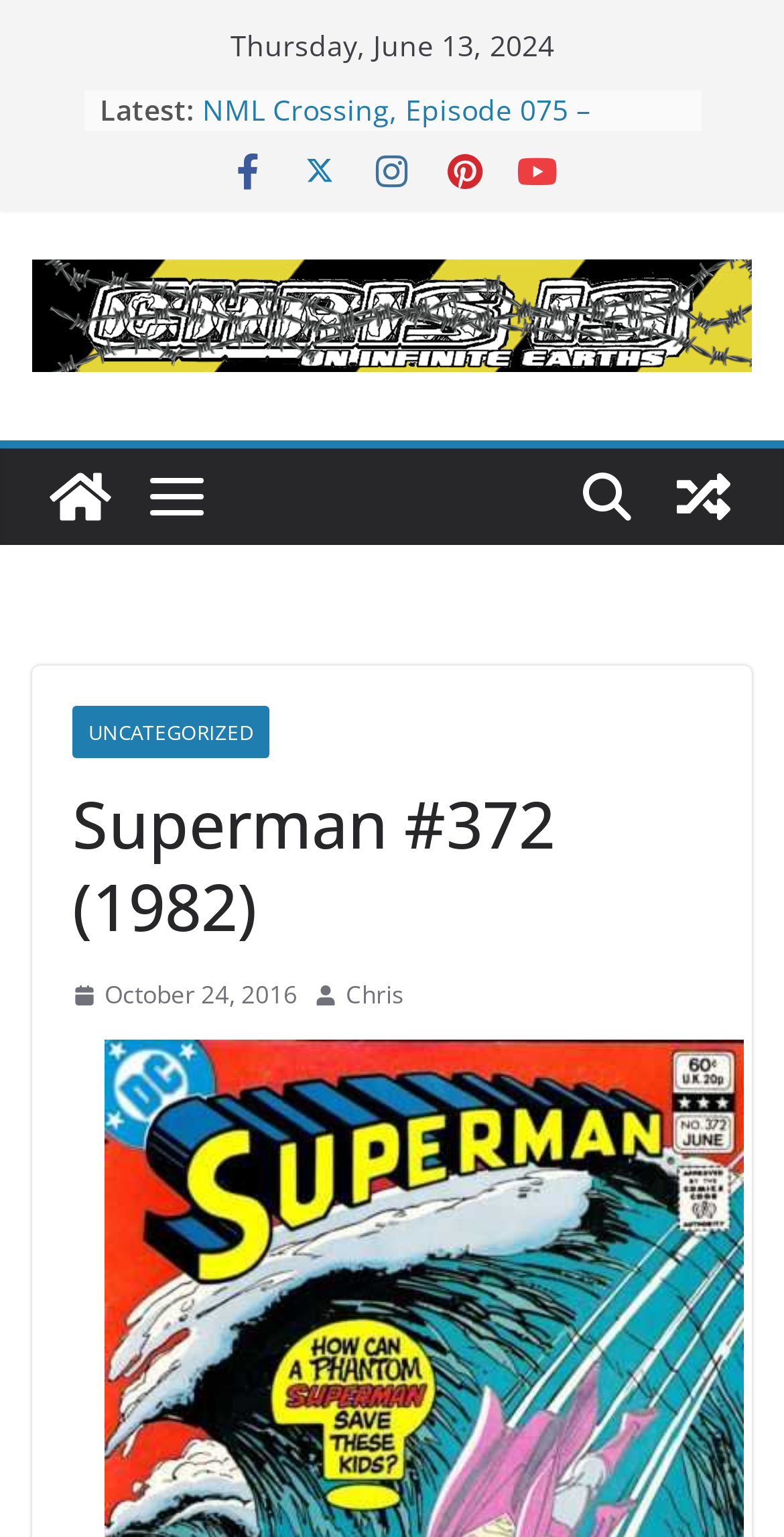Identify the coordinates of the bounding box for the element that must be clicked to accomplish the instruction: "Check UNCATEGORIZED".

[0.092, 0.459, 0.344, 0.493]